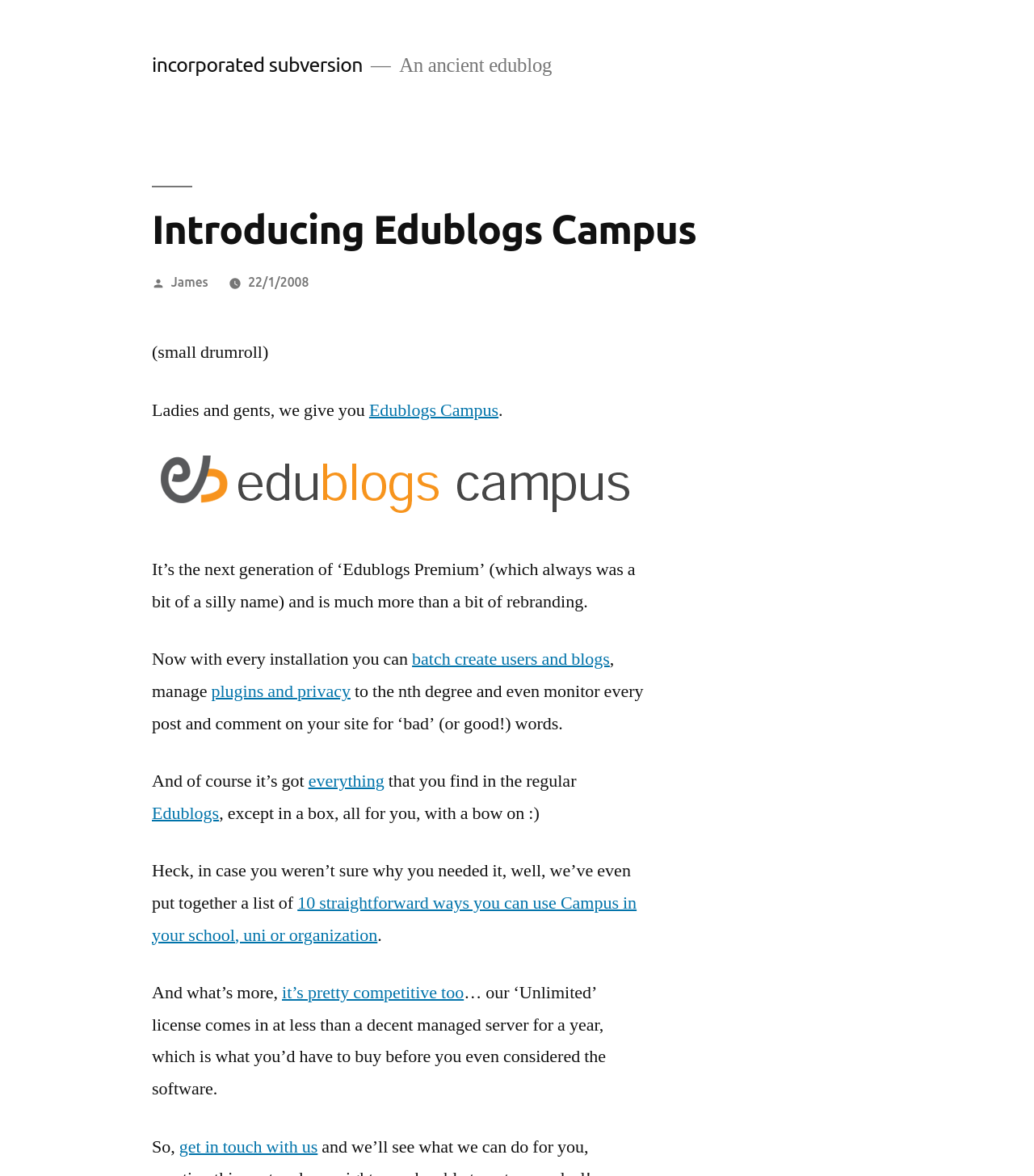What is Edublogs Campus?
Please give a well-detailed answer to the question.

Based on the text, Edublogs Campus is described as the next generation of Edublogs Premium, which suggests that it is an upgraded or improved version of the previous product.